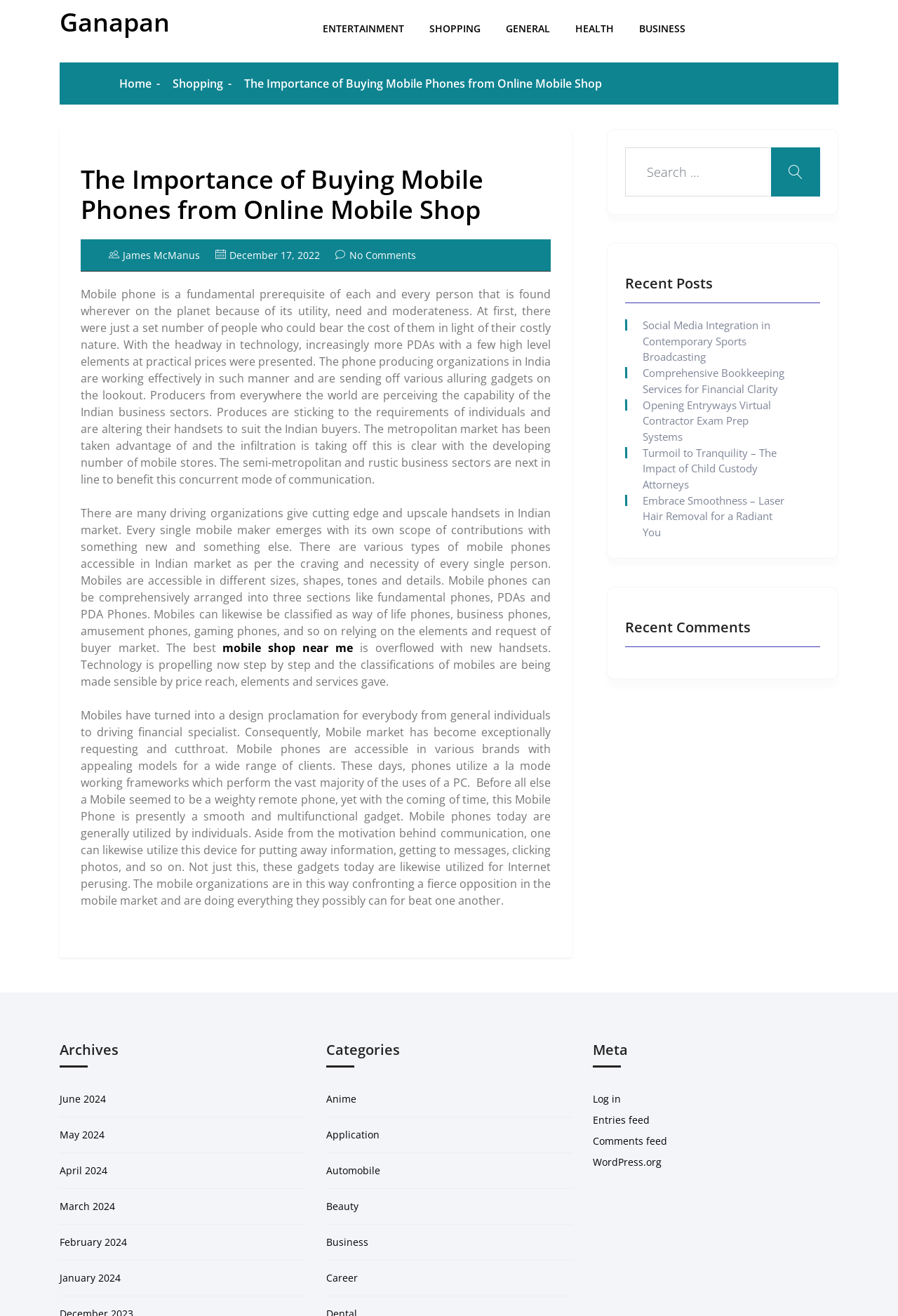Indicate the bounding box coordinates of the clickable region to achieve the following instruction: "Click on the 'ENTERTAINMENT' link."

[0.347, 0.005, 0.462, 0.038]